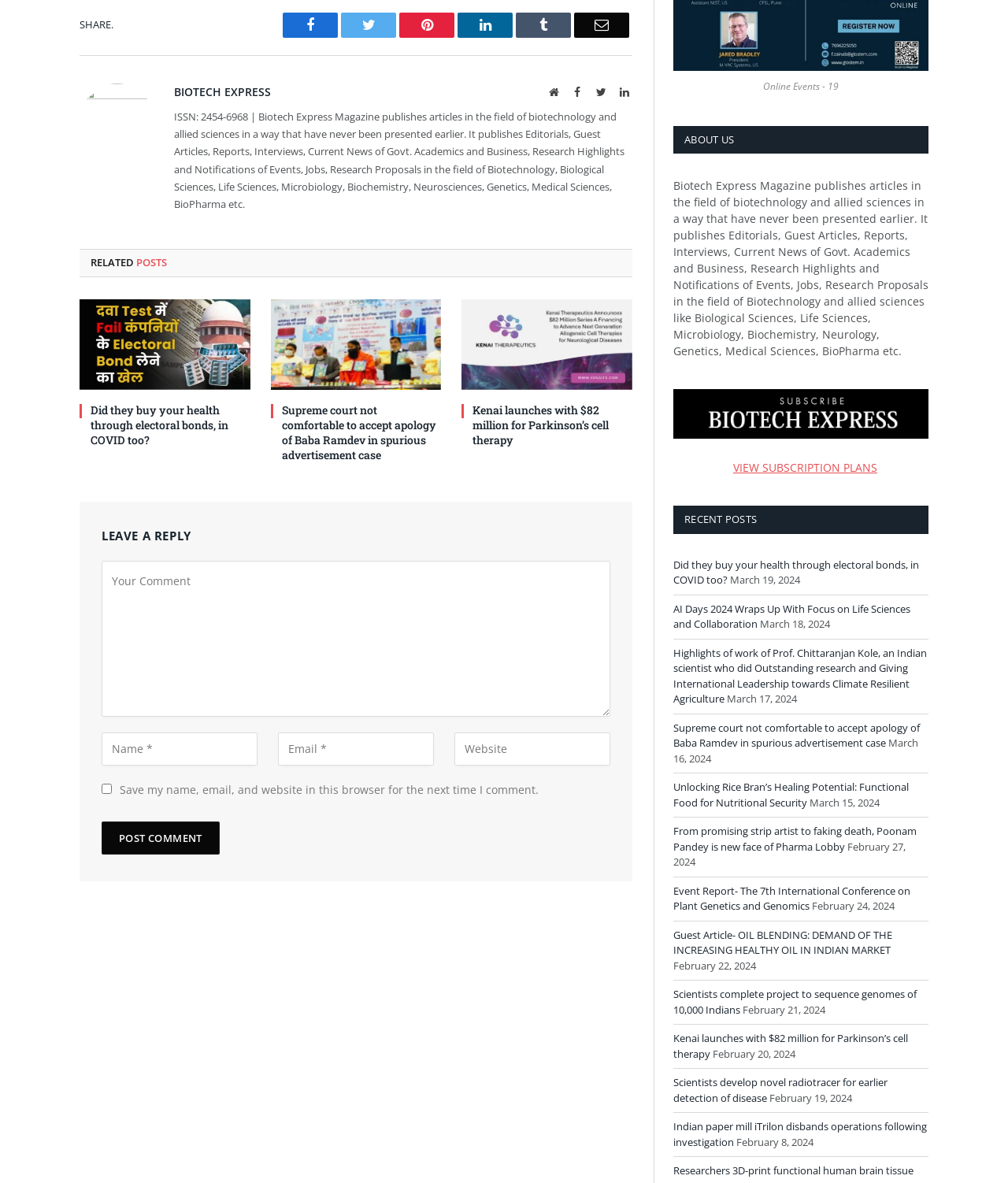Please specify the bounding box coordinates of the clickable region necessary for completing the following instruction: "Check recent posts". The coordinates must consist of four float numbers between 0 and 1, i.e., [left, top, right, bottom].

[0.679, 0.434, 0.751, 0.445]